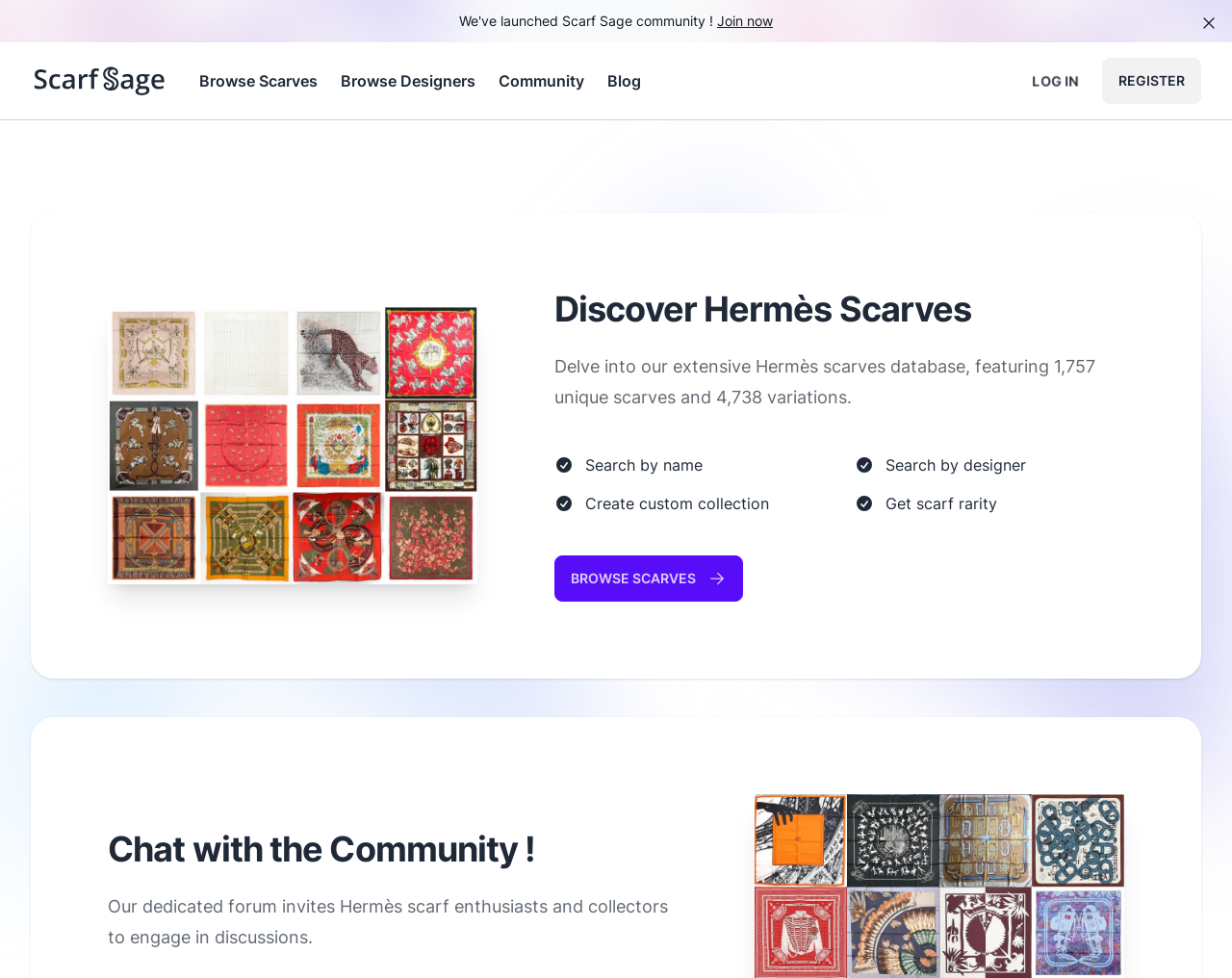Locate and generate the text content of the webpage's heading.

Discover Hermès Scarves